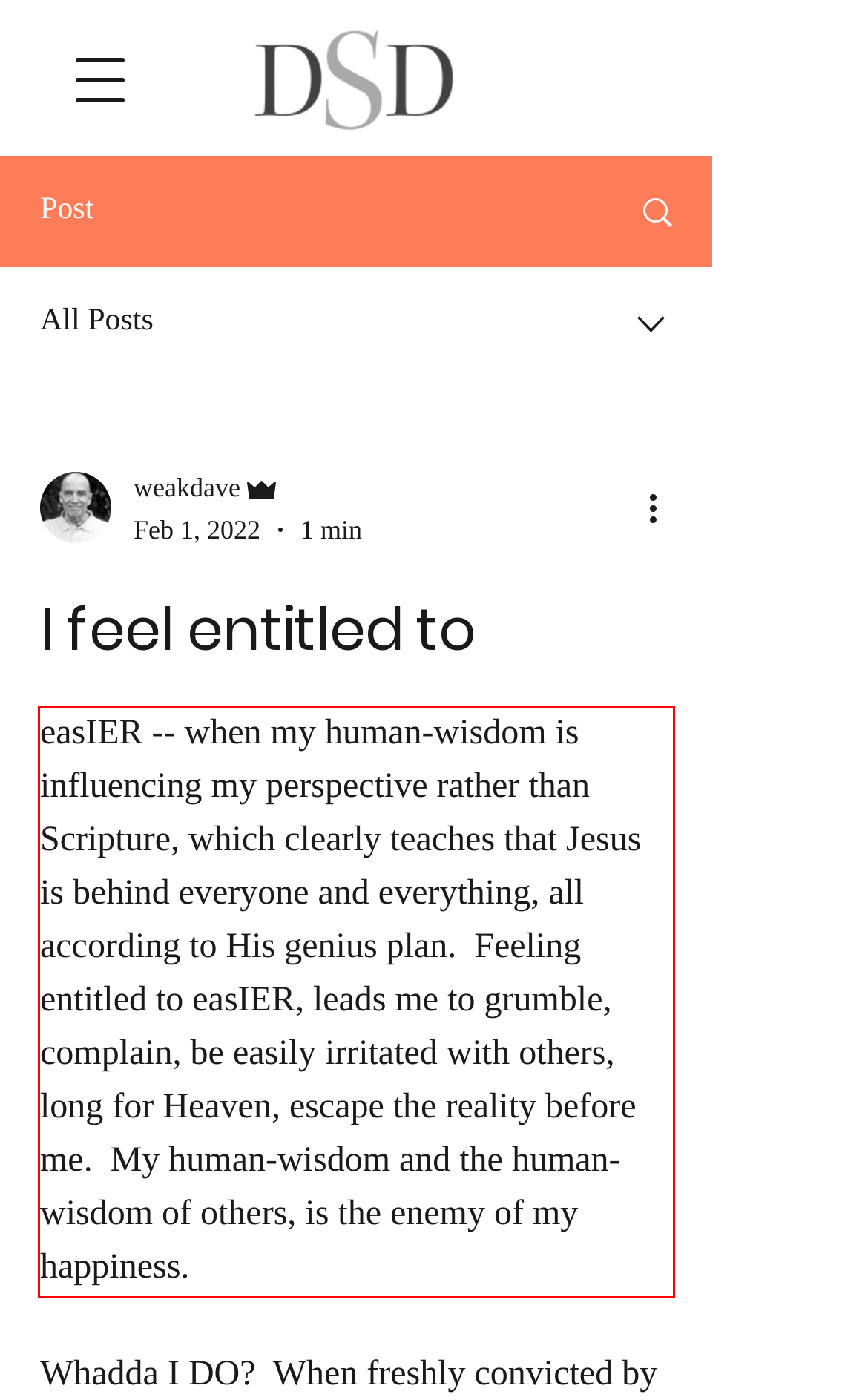You are given a webpage screenshot with a red bounding box around a UI element. Extract and generate the text inside this red bounding box.

easIER -- when my human-wisdom is influencing my perspective rather than Scripture, which clearly teaches that Jesus is behind everyone and everything, all according to His genius plan. Feeling entitled to easIER, leads me to grumble, complain, be easily irritated with others, long for Heaven, escape the reality before me. My human-wisdom and the human-wisdom of others, is the enemy of my happiness.